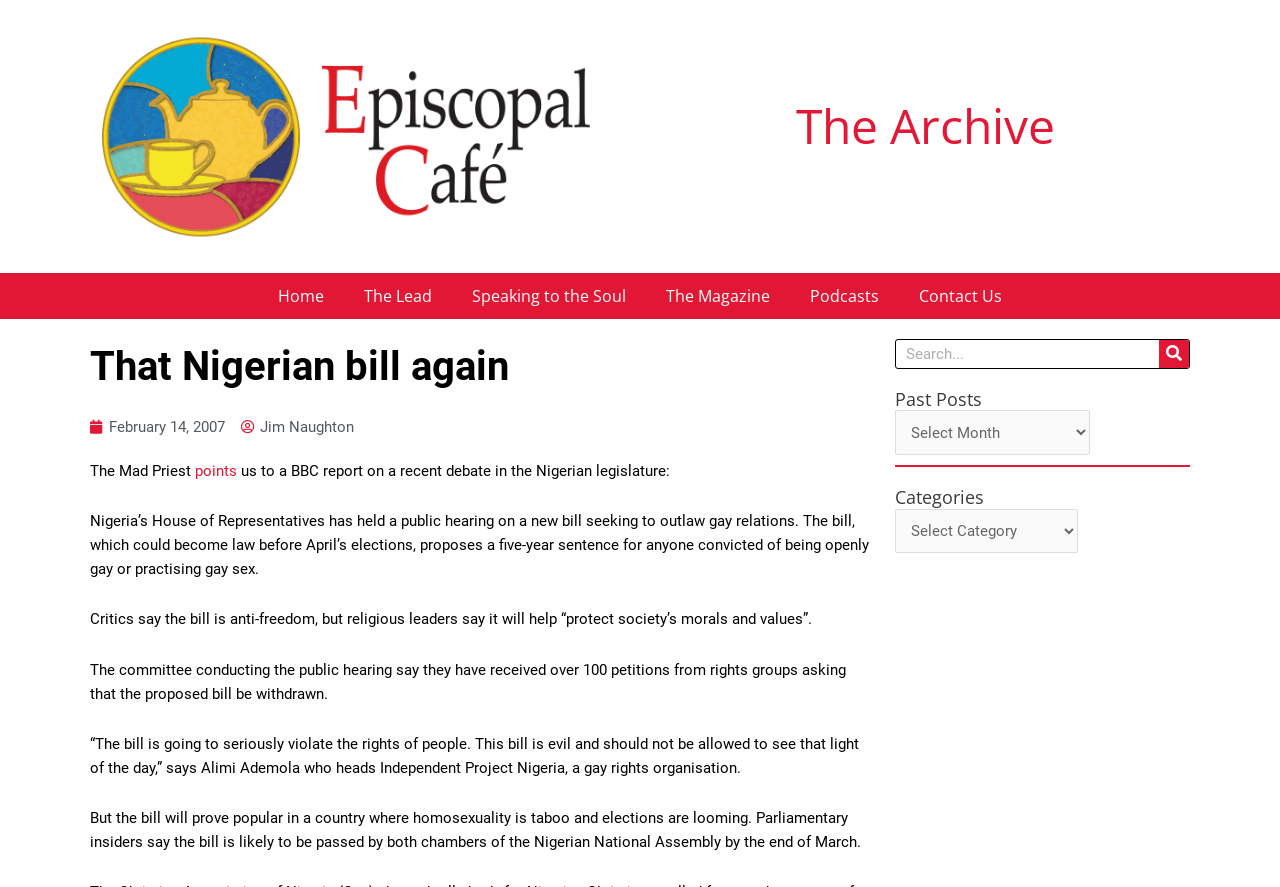Provide your answer in one word or a succinct phrase for the question: 
How many petitions have been received by the committee?

over 100